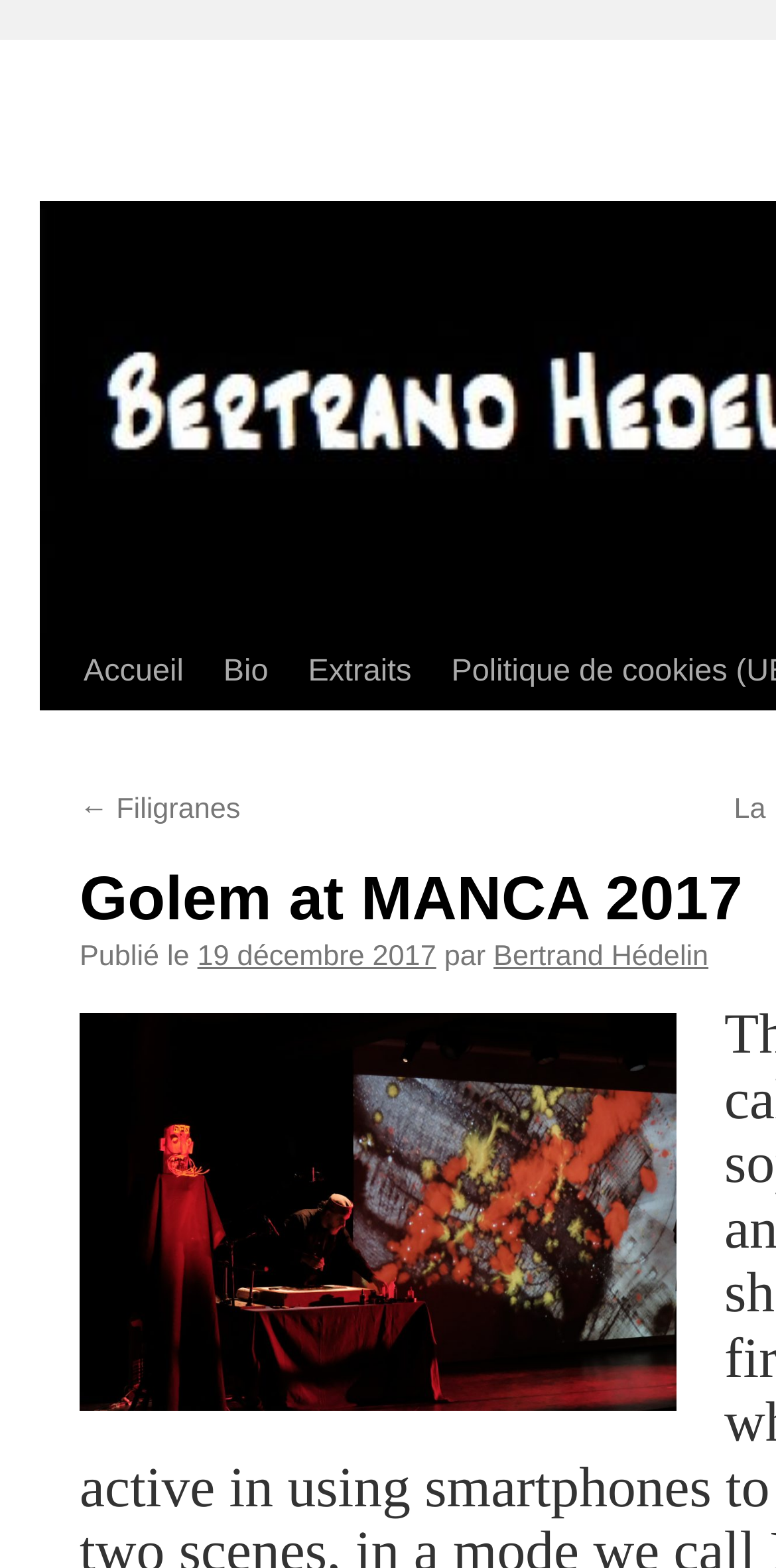Can you find and provide the main heading text of this webpage?

Golem at MANCA 2017